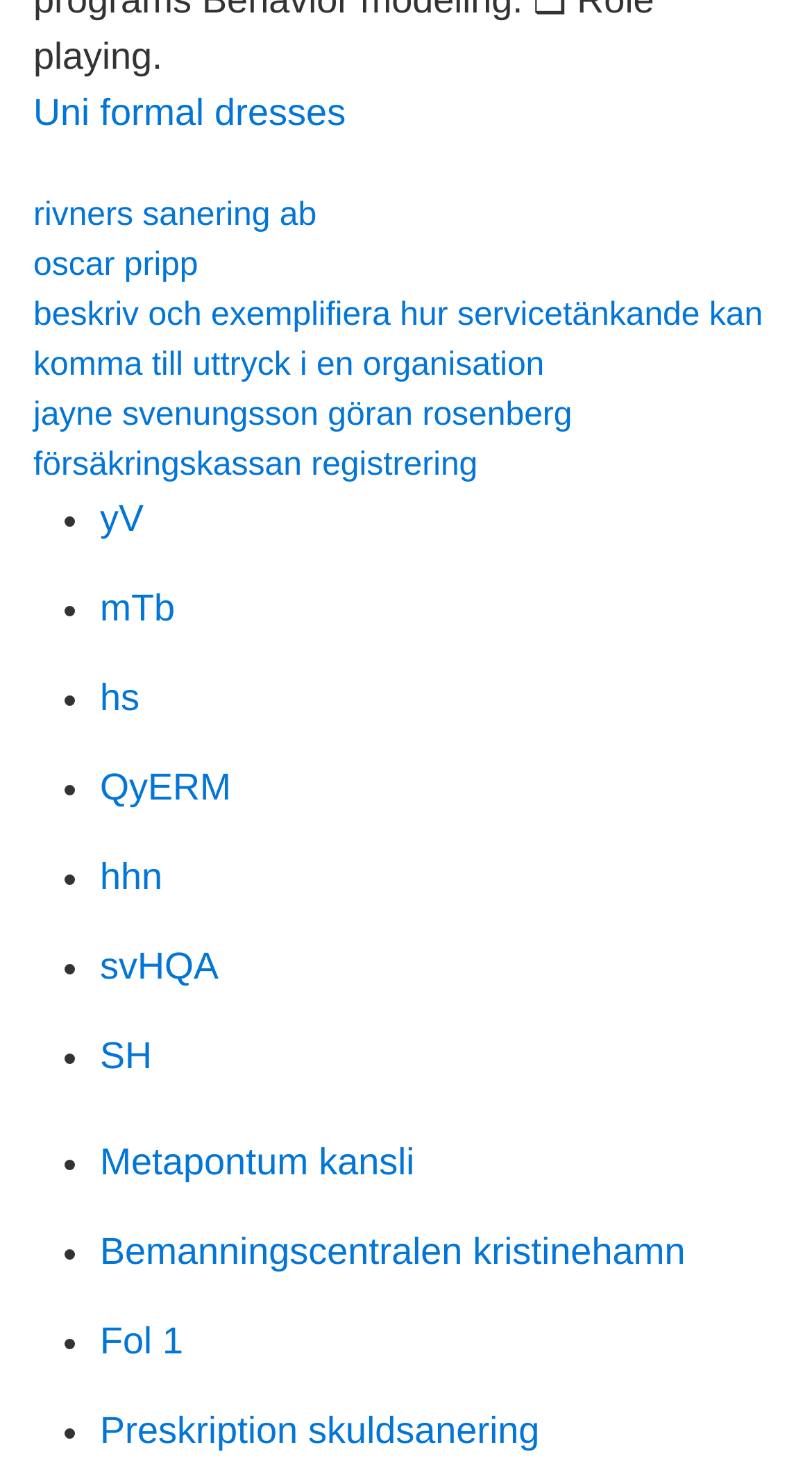What is the longest link text on the webpage?
Please provide a single word or phrase as the answer based on the screenshot.

beskriv och exemplifiera hur servicetänkande kan komma till uttryck i en organisation